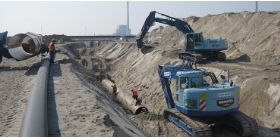Answer the question using only a single word or phrase: 
What is the context of the construction project?

Urban development